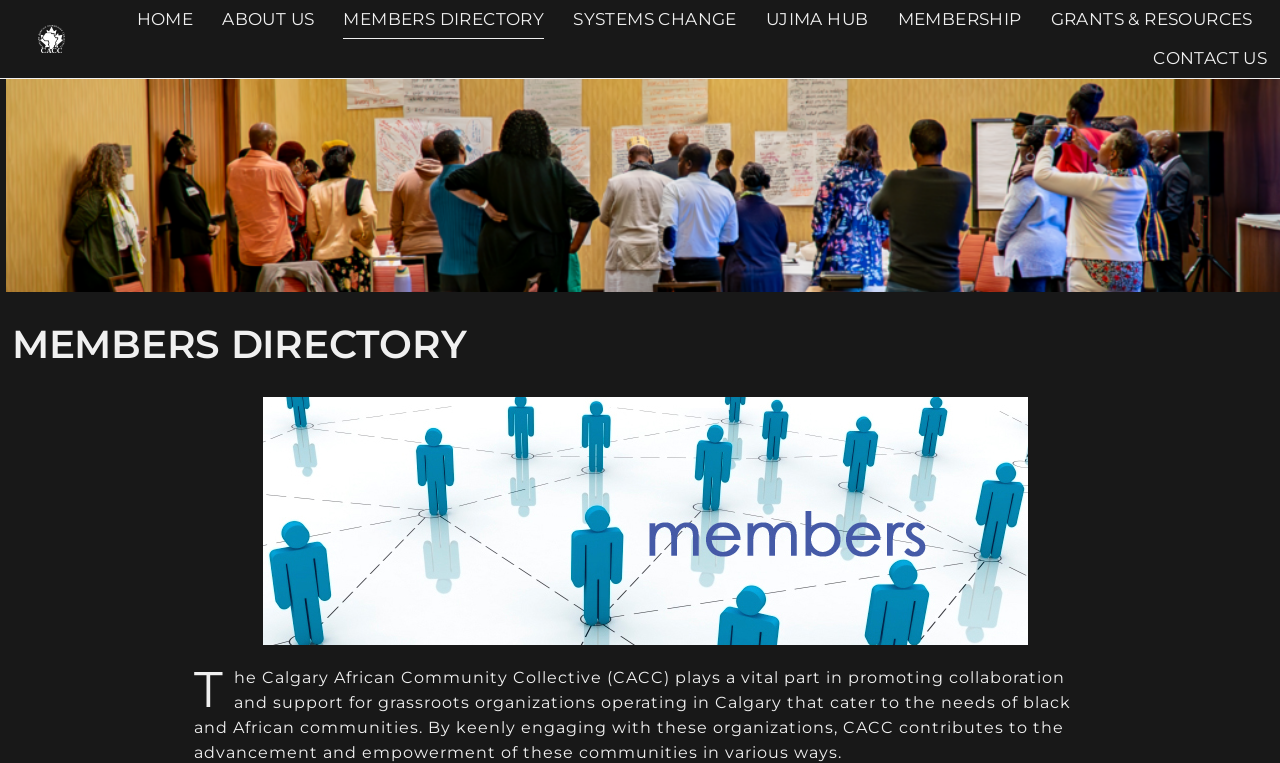How many links are in the top navigation bar? Analyze the screenshot and reply with just one word or a short phrase.

8